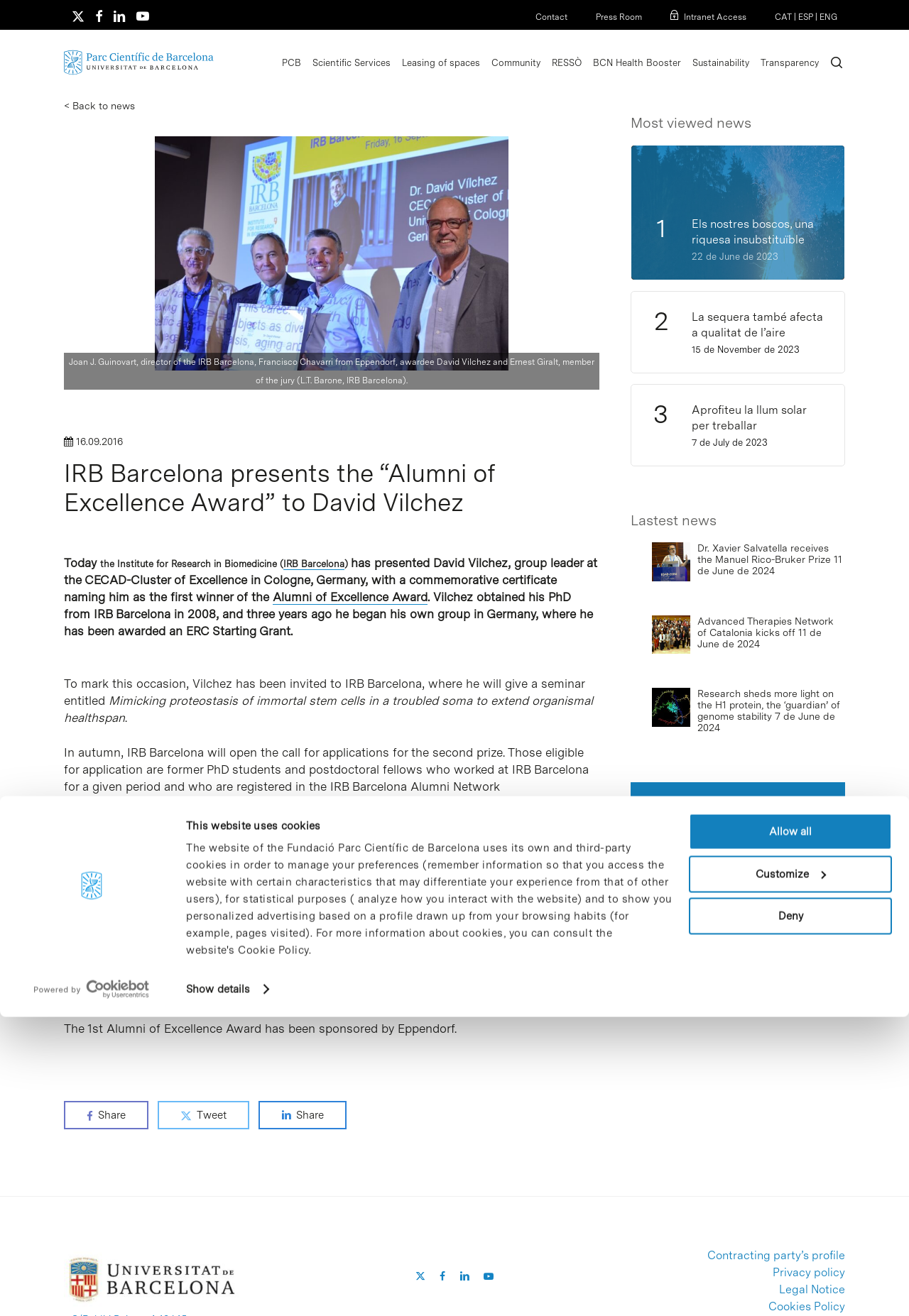Please determine the bounding box coordinates for the UI element described as: "< Back to news".

[0.07, 0.076, 0.148, 0.085]